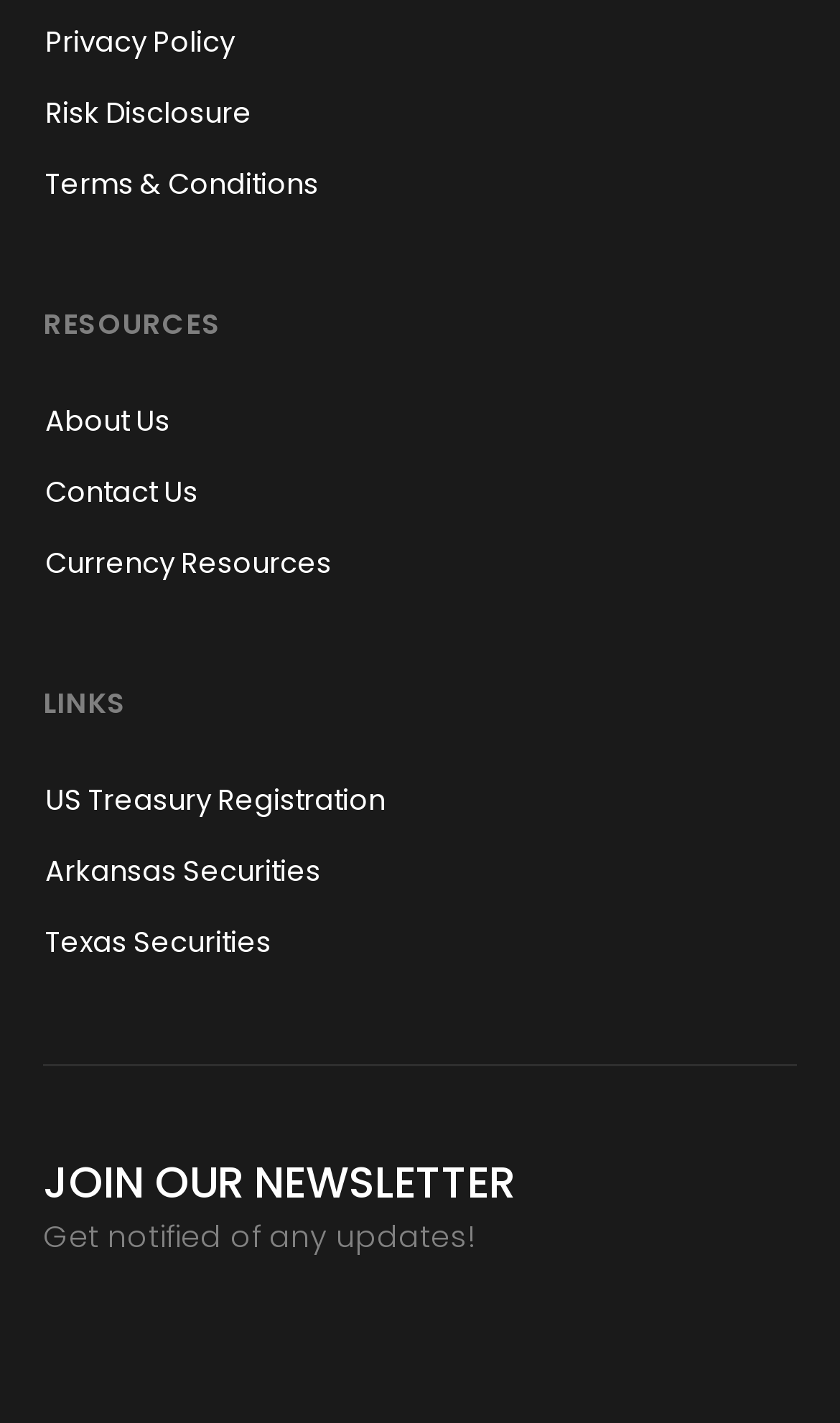What is the purpose of the section with the heading 'JOIN OUR NEWSLETTER'?
Look at the image and answer with only one word or phrase.

To subscribe to a newsletter